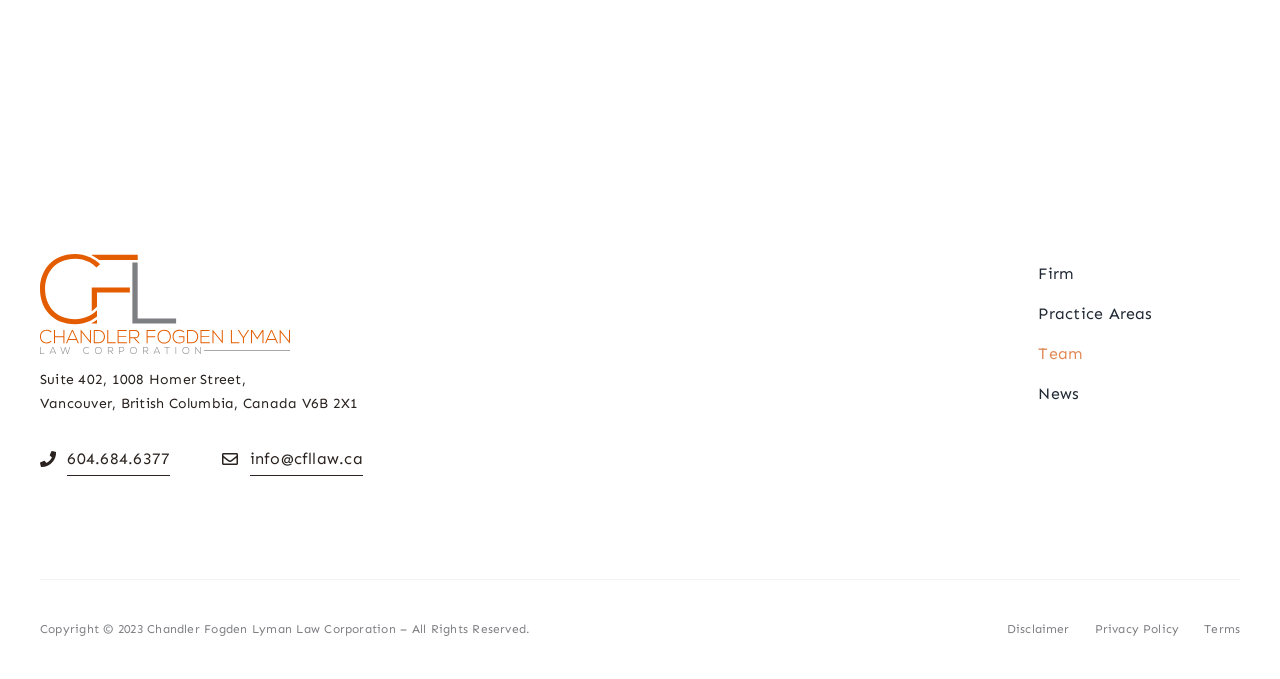Extract the bounding box of the UI element described as: "Practice Areas".

[0.811, 0.433, 0.969, 0.492]